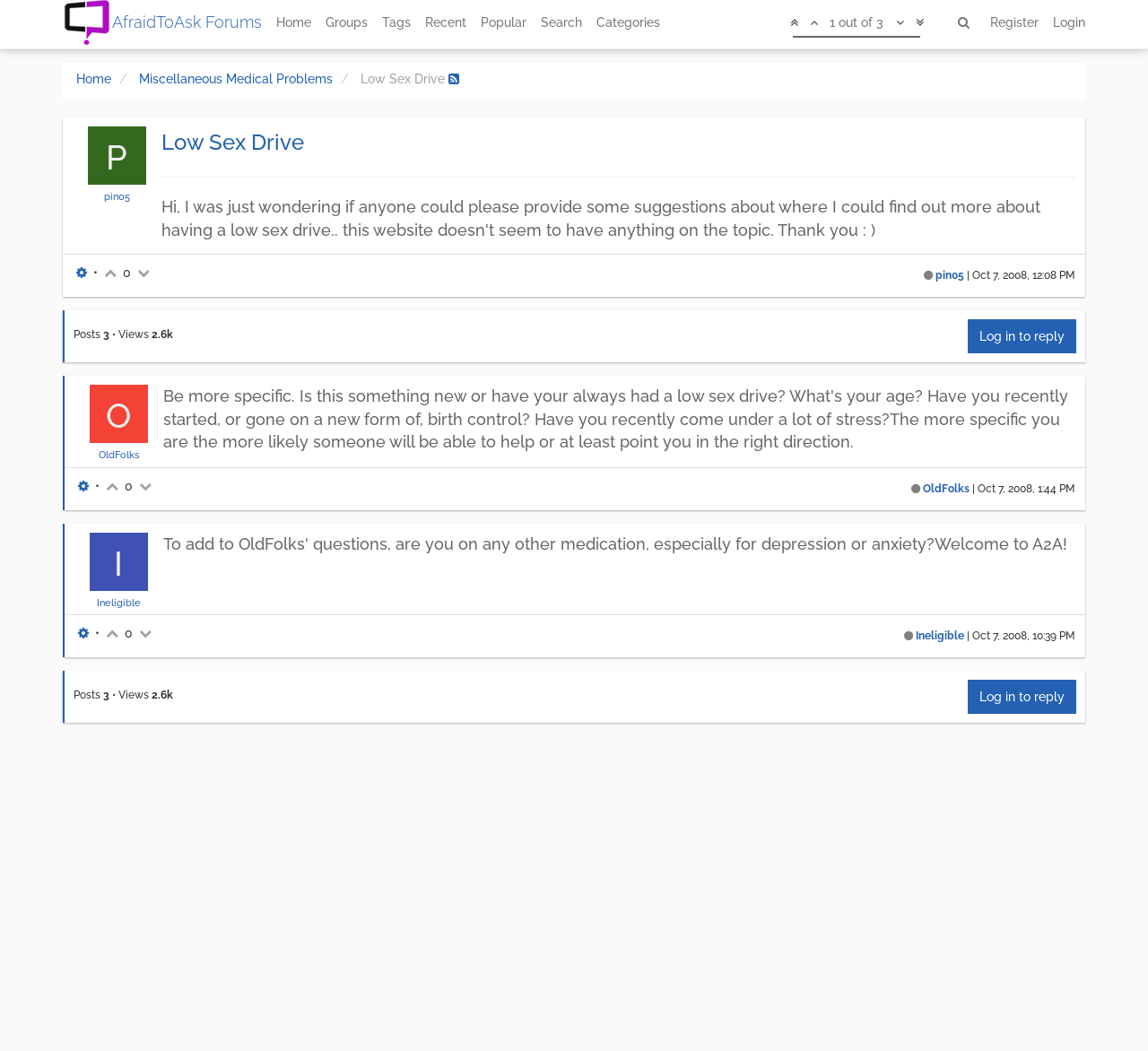Please reply to the following question with a single word or a short phrase:
How many posts are there in the thread?

3